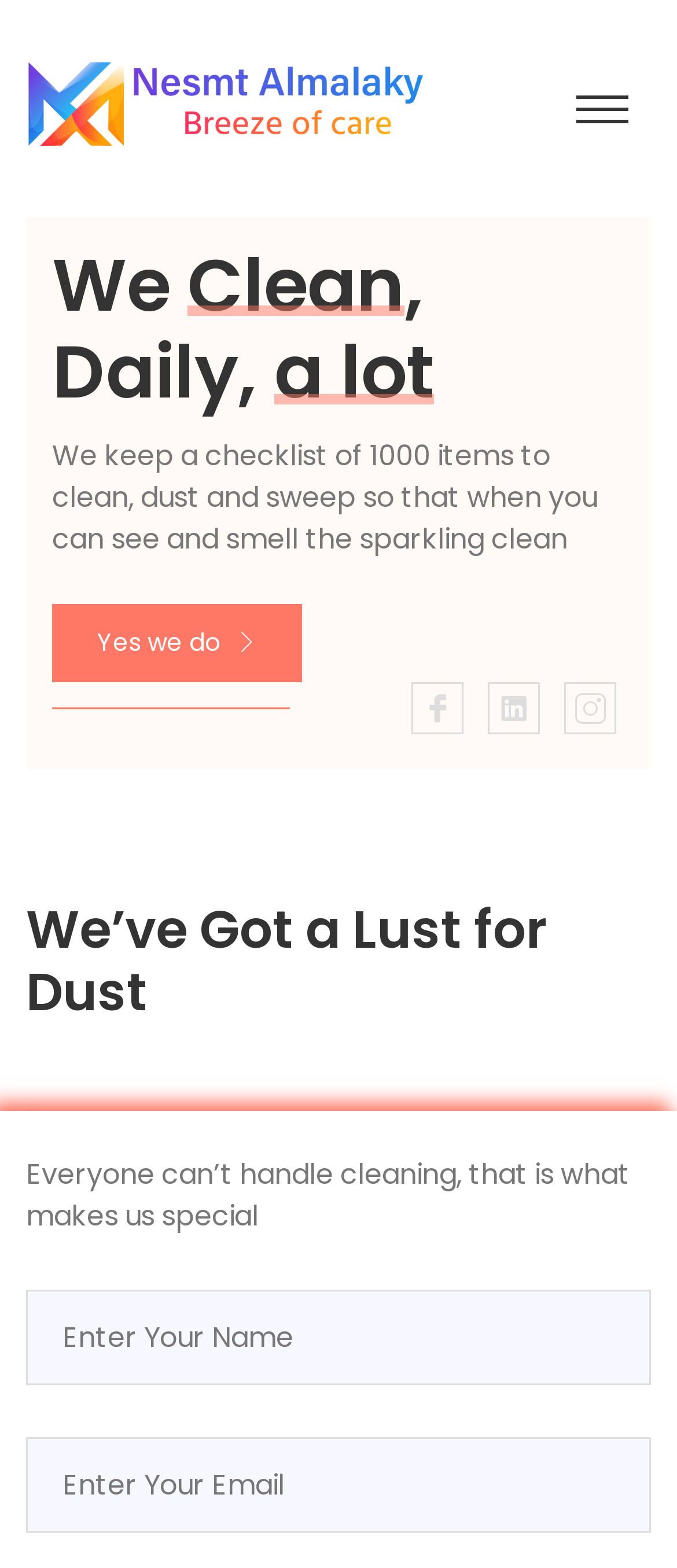Identify the bounding box coordinates of the area that should be clicked in order to complete the given instruction: "Click the logo". The bounding box coordinates should be four float numbers between 0 and 1, i.e., [left, top, right, bottom].

[0.038, 0.033, 0.628, 0.105]